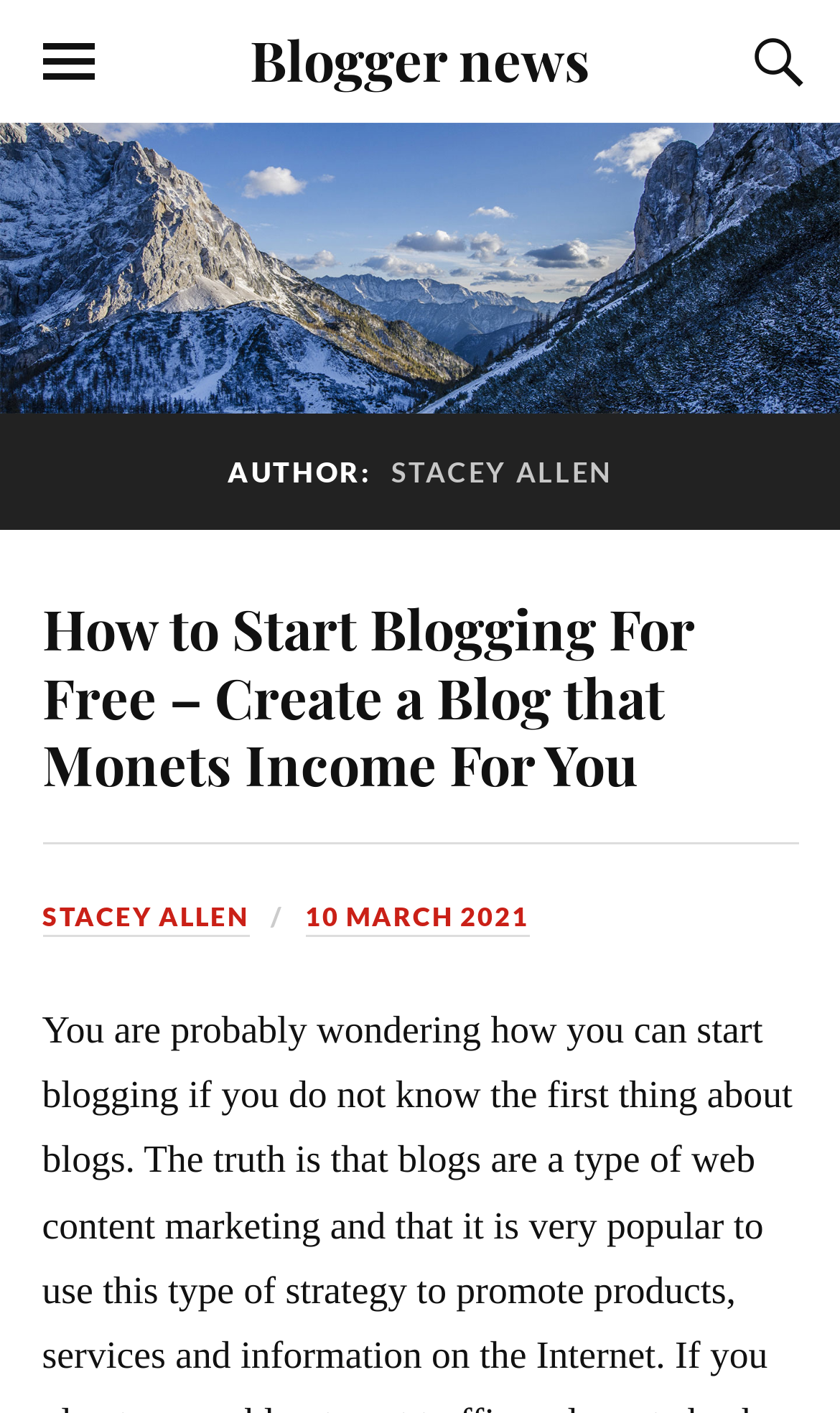What is the author's name?
Give a one-word or short-phrase answer derived from the screenshot.

Stacey Allen